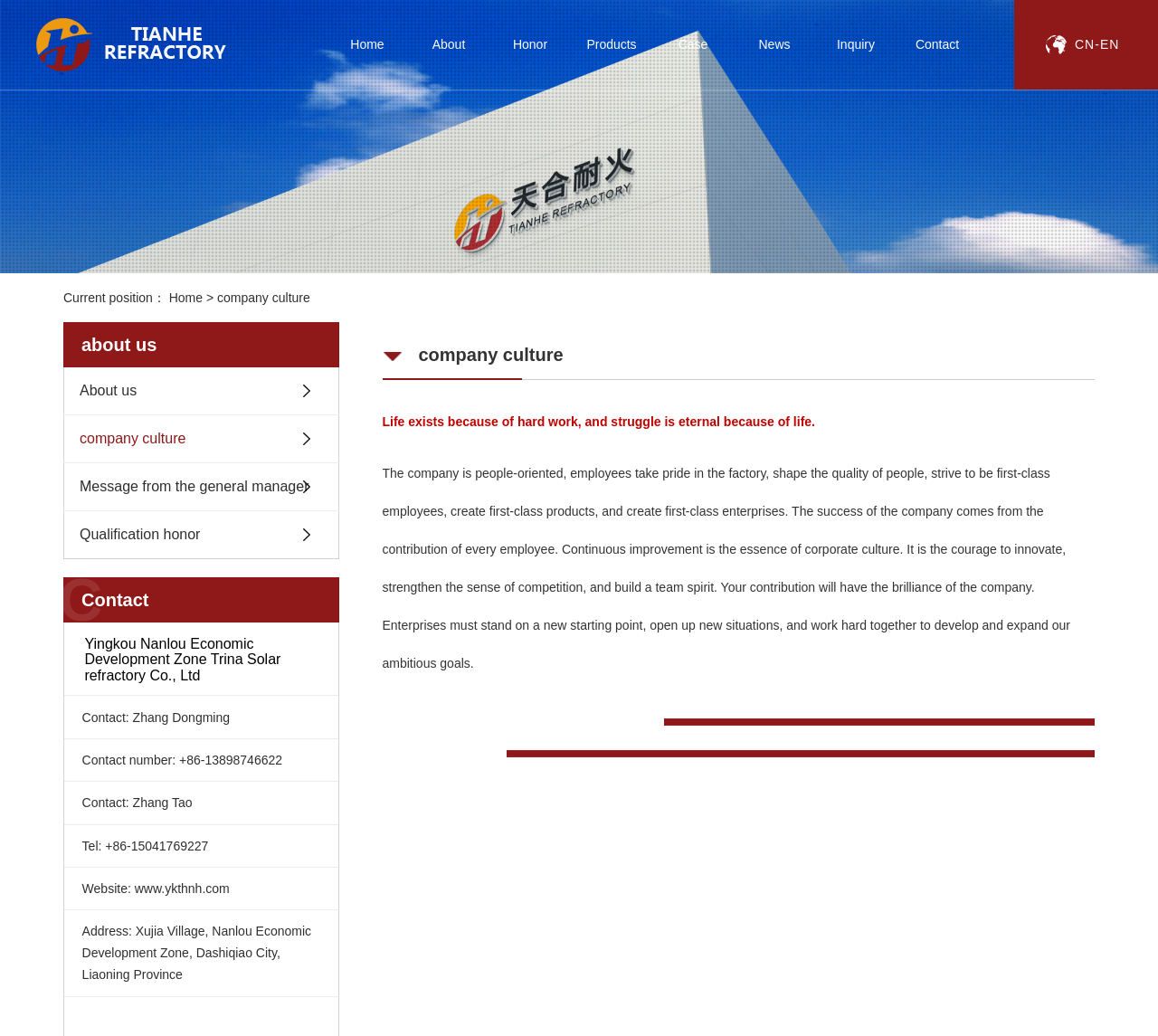Please provide a brief answer to the following inquiry using a single word or phrase:
How many links are there in the top navigation bar?

8